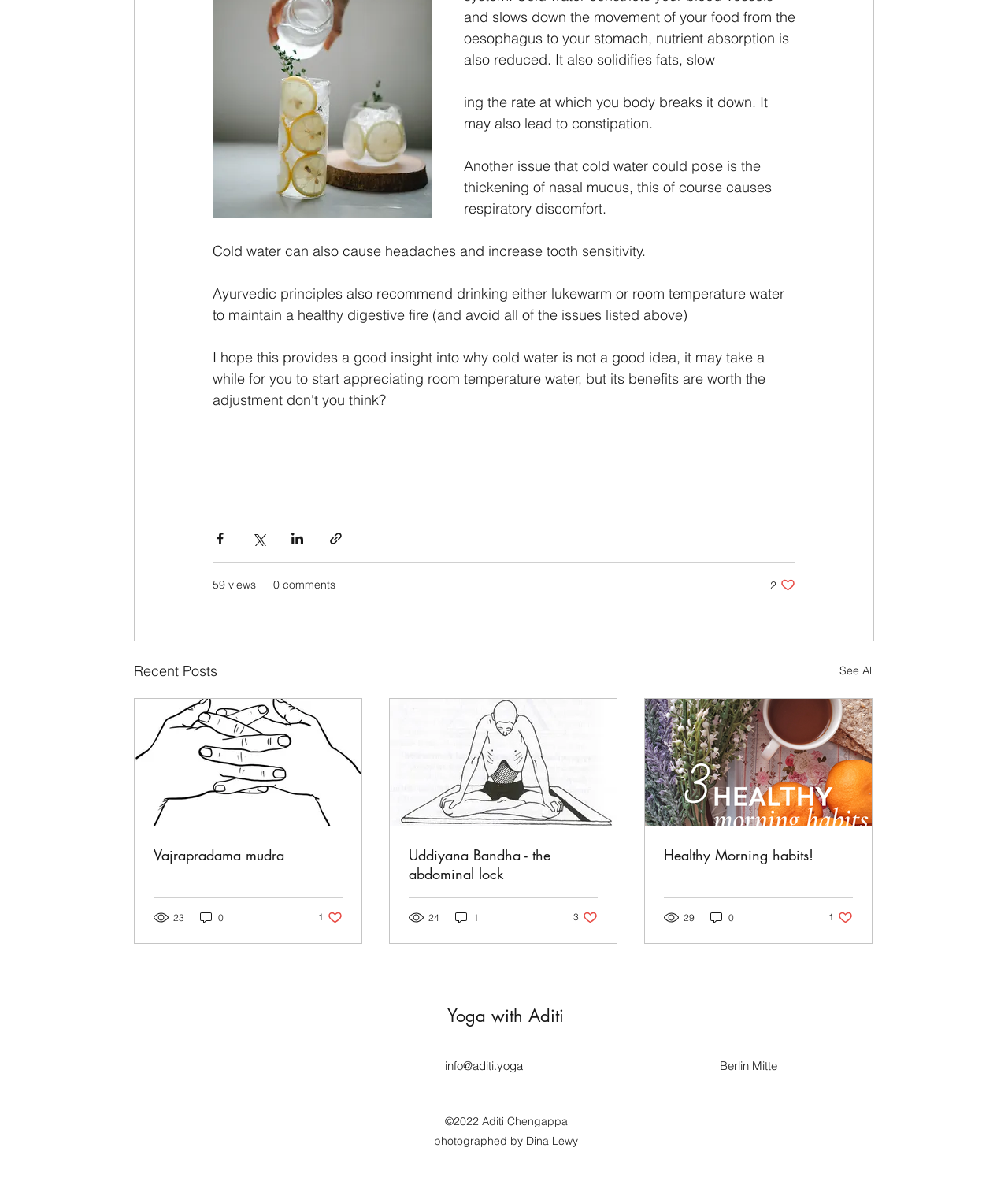Given the webpage screenshot and the description, determine the bounding box coordinates (top-left x, top-left y, bottom-right x, bottom-right y) that define the location of the UI element matching this description: Vajrapradama mudra

[0.152, 0.707, 0.34, 0.723]